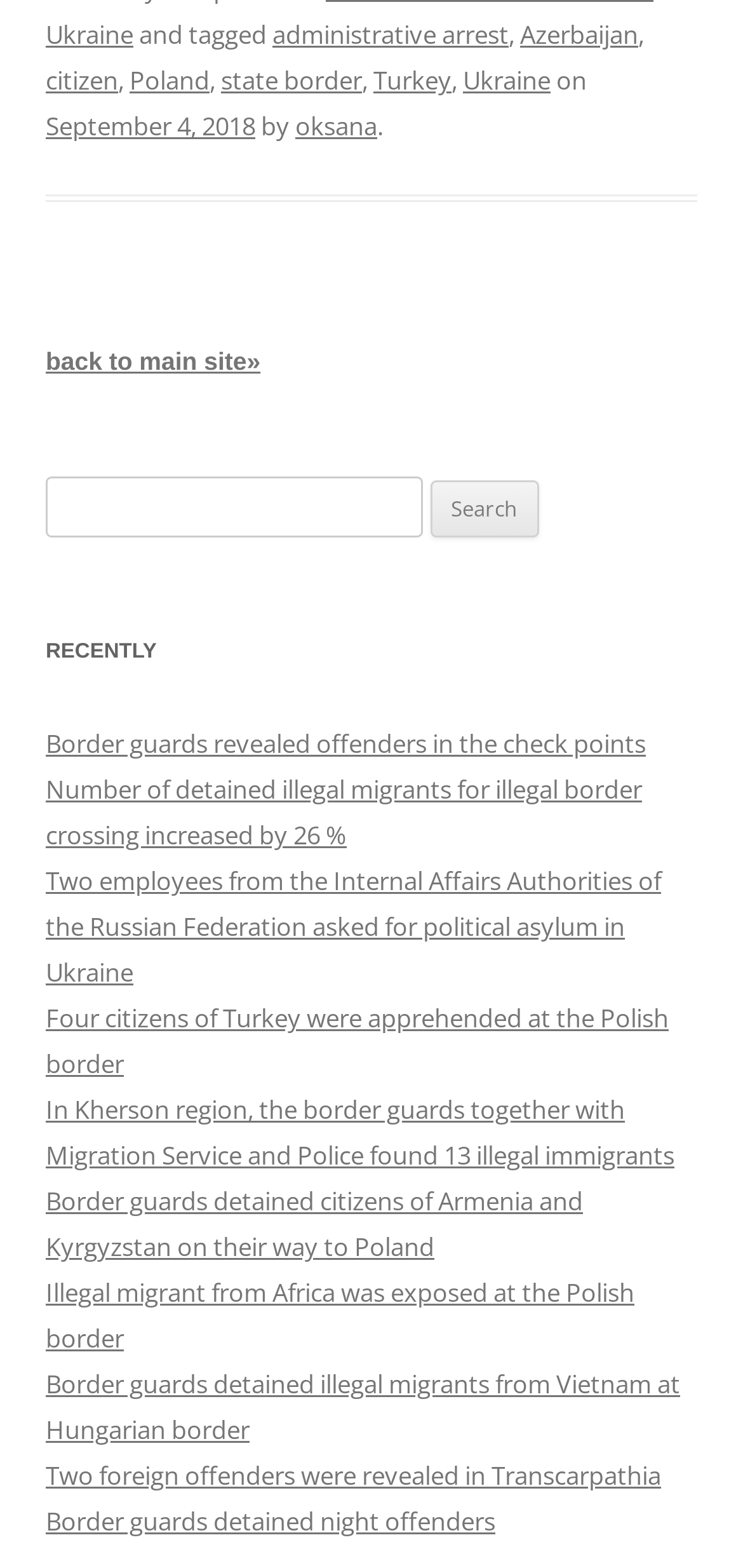Look at the image and give a detailed response to the following question: How many countries are mentioned in the top section?

The top section of the webpage mentions four countries: Azerbaijan, Poland, Turkey, and Ukraine, each with a link to a related news article or event.